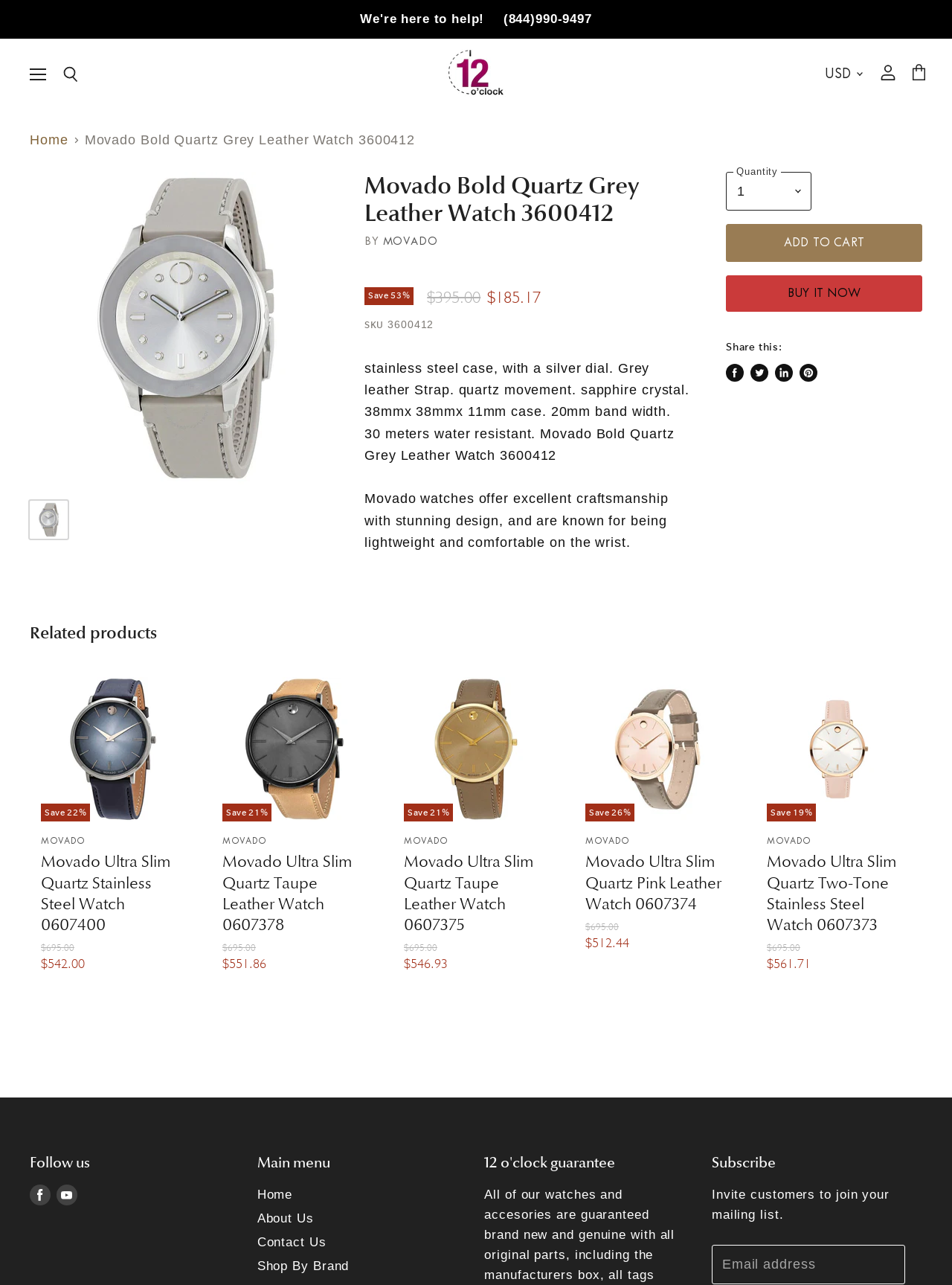Please provide the main heading of the webpage content.

Movado Bold Quartz Grey Leather Watch 3600412